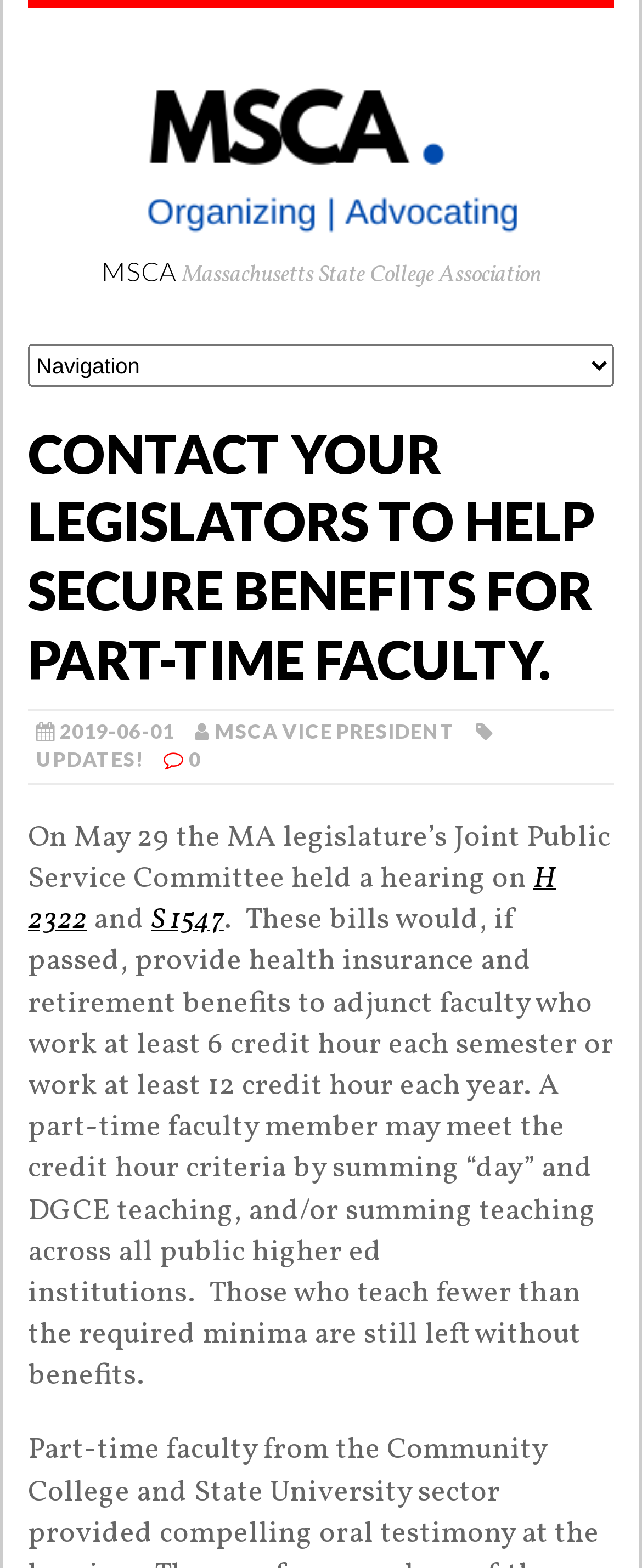What are the two bill numbers mentioned on the webpage?
Examine the webpage screenshot and provide an in-depth answer to the question.

The two bill numbers mentioned on the webpage are 'H 2322' and 'S 1547', which can be found in link elements located in the middle of the webpage. These bills are related to providing health insurance and retirement benefits to adjunct faculty.